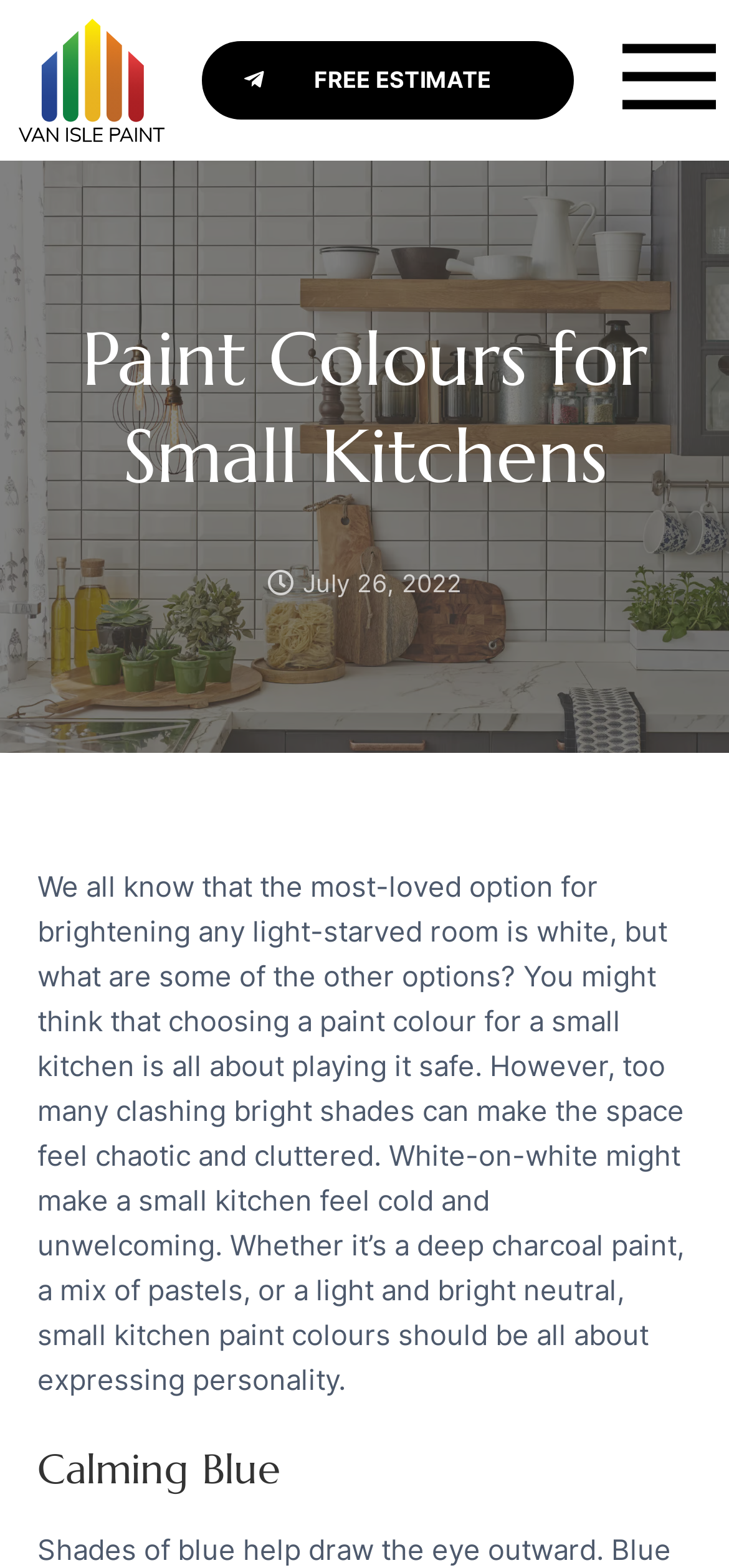What is the first suggested paint colour for small kitchens?
Look at the image and respond to the question as thoroughly as possible.

The first suggested paint colour for small kitchens can be found in the subheading 'Calming Blue', which is located below the introductory paragraph and is likely to be the first suggestion in the blog post.